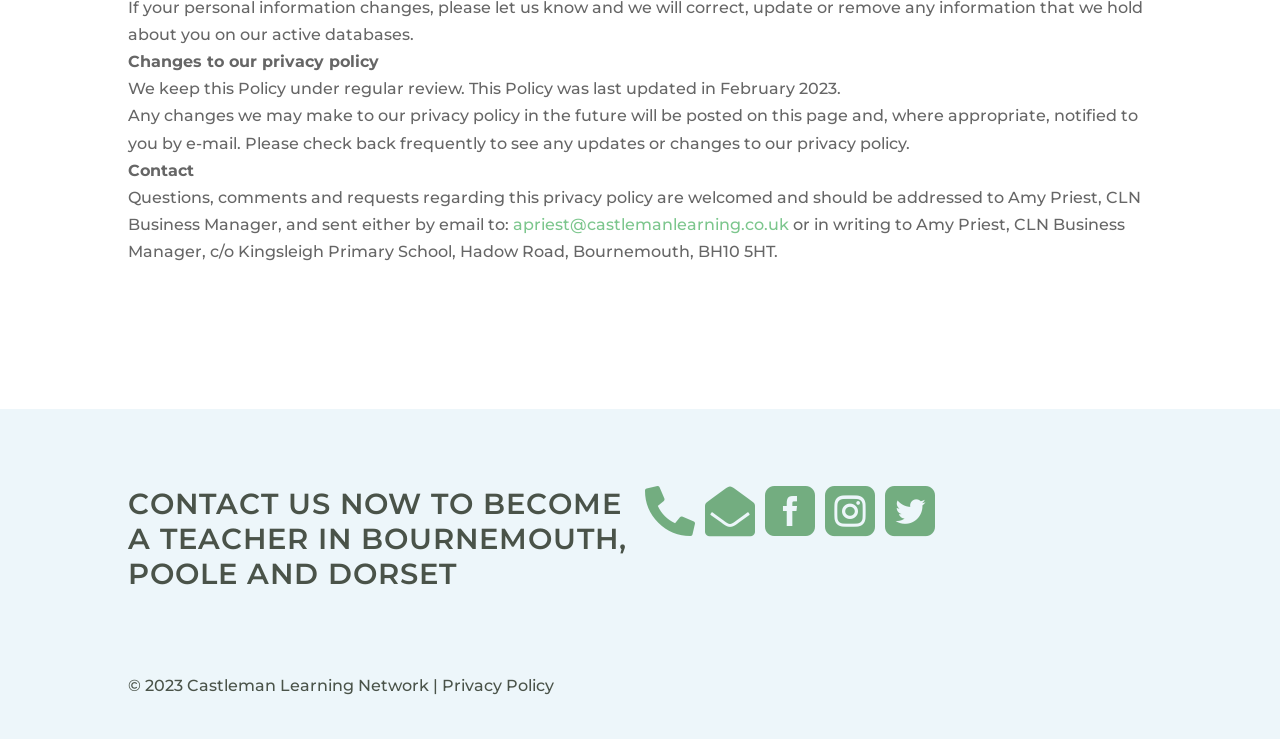How can you contact Amy Priest? Refer to the image and provide a one-word or short phrase answer.

Email or in writing